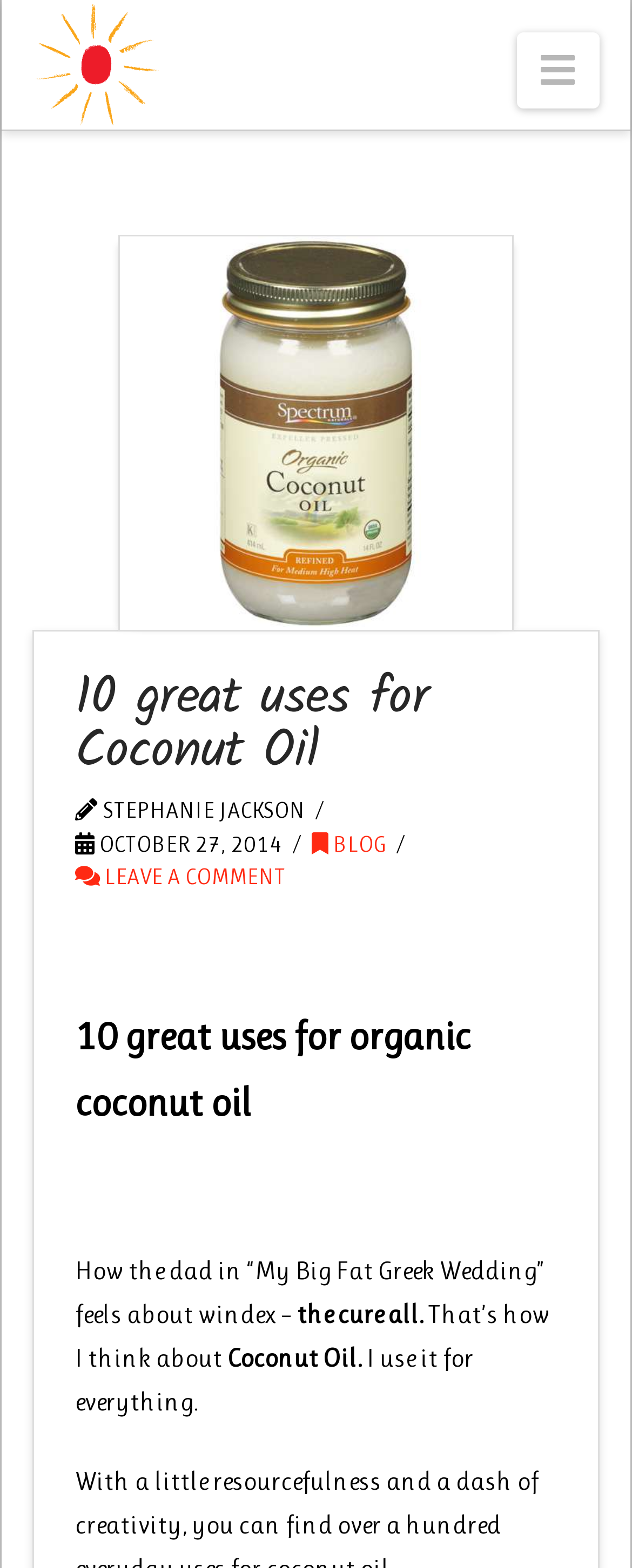Reply to the question with a single word or phrase:
What is the blog section of the website?

BLOG